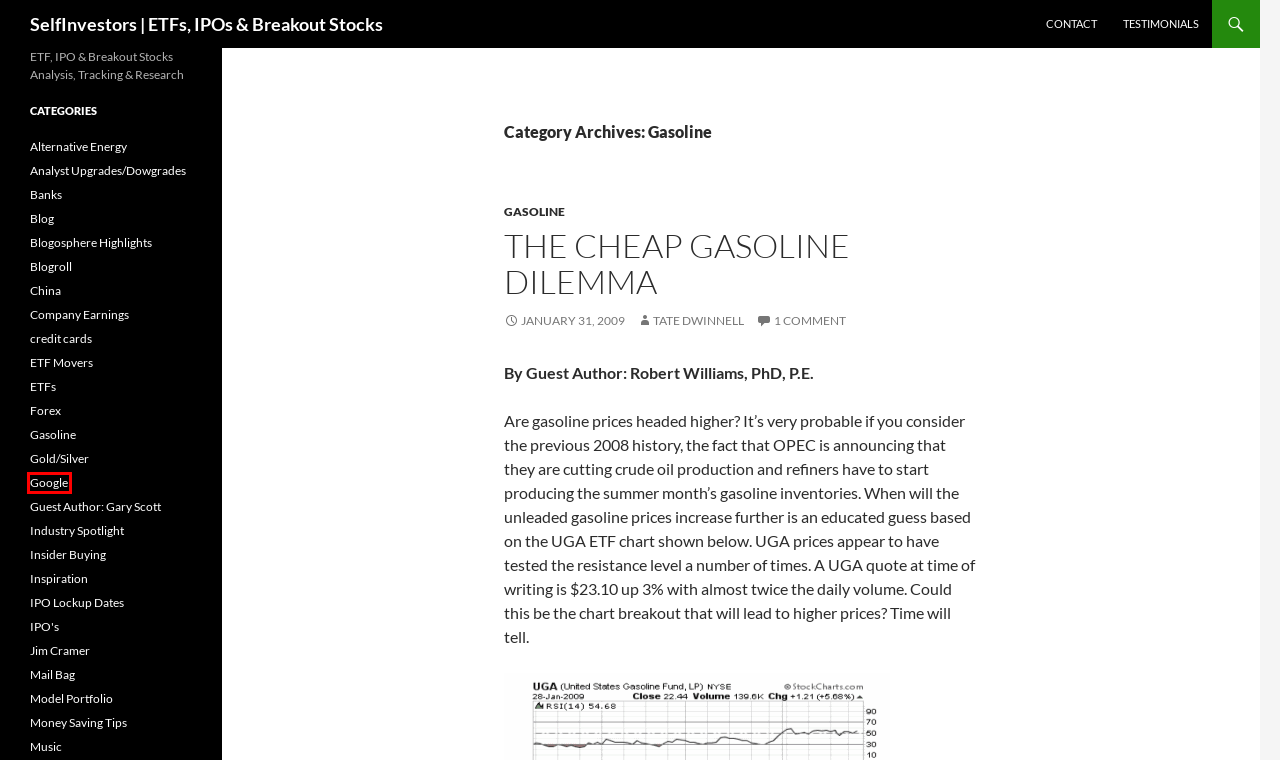You are provided with a screenshot of a webpage that has a red bounding box highlighting a UI element. Choose the most accurate webpage description that matches the new webpage after clicking the highlighted element. Here are your choices:
A. Alternative Energy | SelfInvestors | ETFs, IPOs & Breakout Stocks
B. Insider Buying | SelfInvestors | ETFs, IPOs & Breakout Stocks
C. Google | SelfInvestors | ETFs, IPOs & Breakout Stocks
D. credit cards | SelfInvestors | ETFs, IPOs & Breakout Stocks
E. Company Earnings | SelfInvestors | ETFs, IPOs & Breakout Stocks
F. Forex | SelfInvestors | ETFs, IPOs & Breakout Stocks
G. Money Saving Tips | SelfInvestors | ETFs, IPOs & Breakout Stocks
H. Blogroll | SelfInvestors | ETFs, IPOs & Breakout Stocks

C